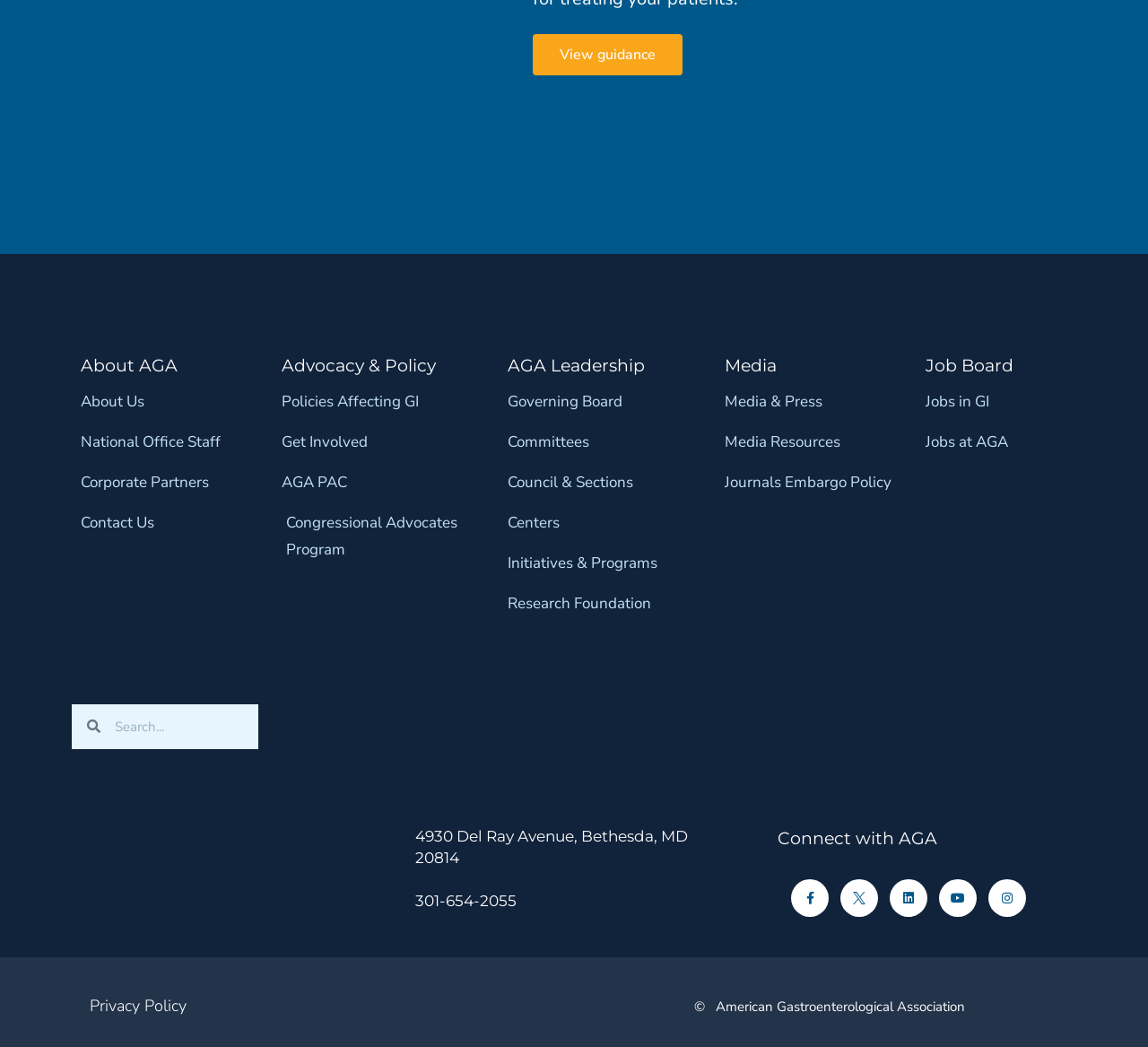Determine the bounding box coordinates of the clickable region to execute the instruction: "View AGA's Privacy Policy". The coordinates should be four float numbers between 0 and 1, denoted as [left, top, right, bottom].

[0.078, 0.95, 0.162, 0.971]